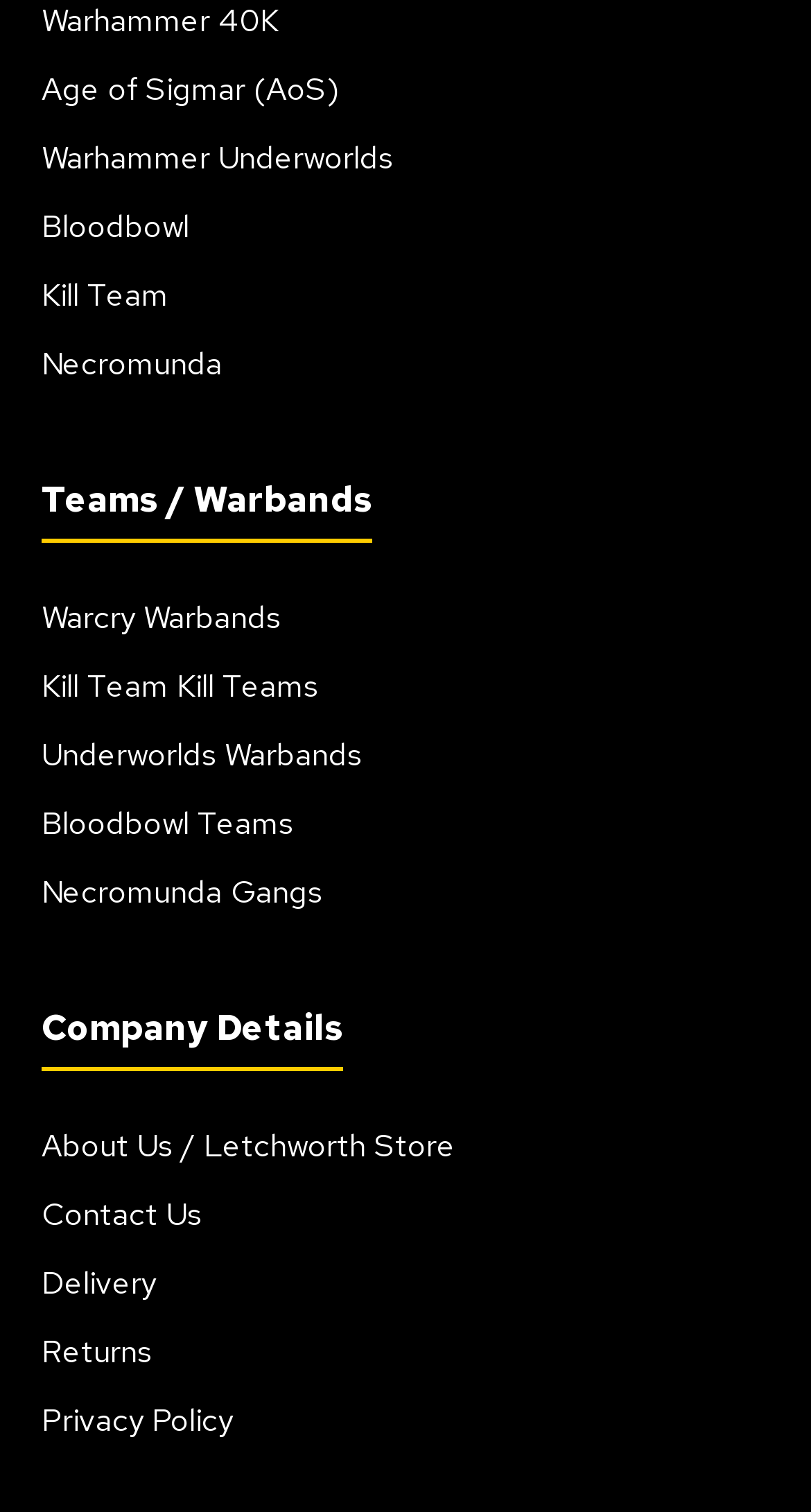Please answer the following question using a single word or phrase: 
How many team/warband types are listed?

5